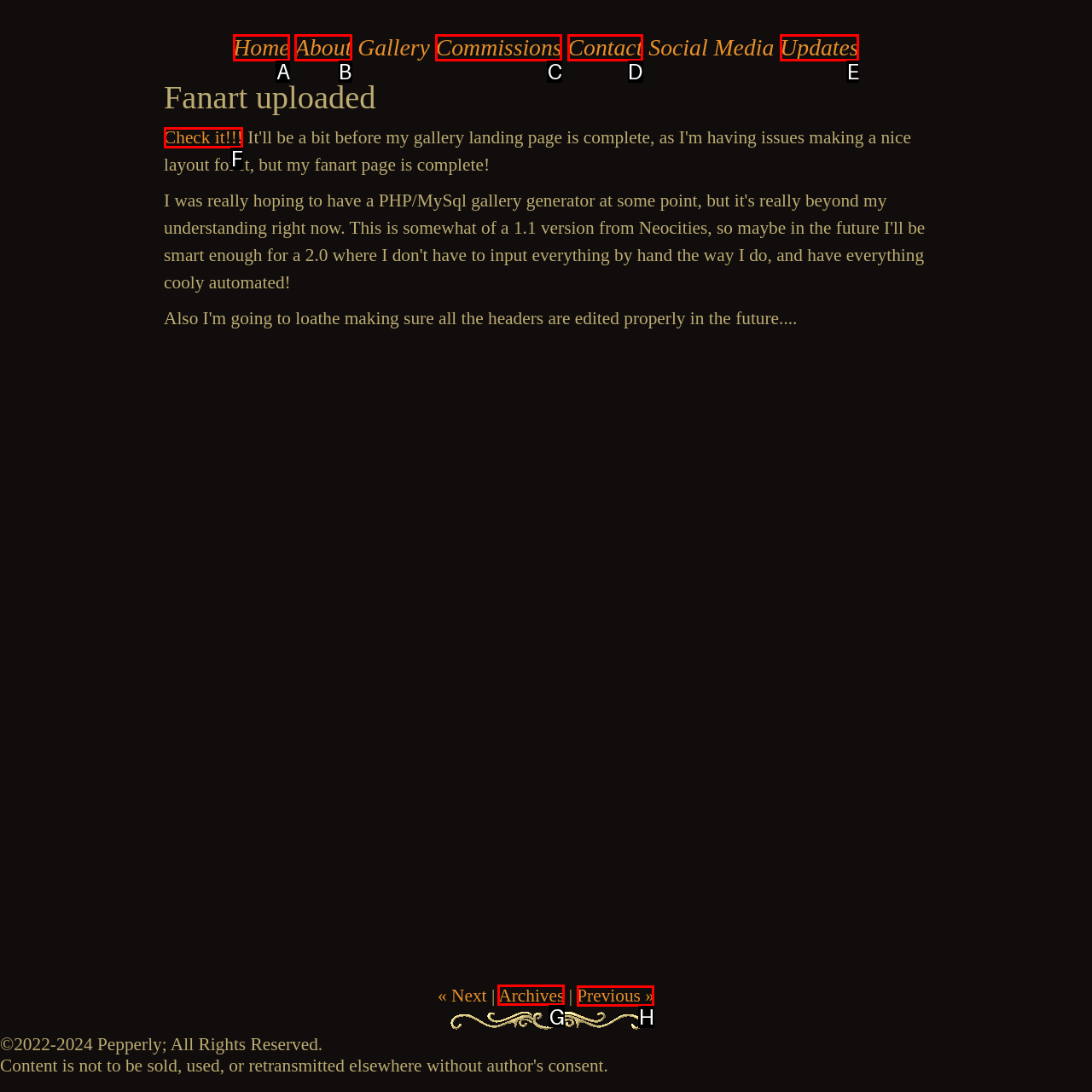Tell me the letter of the UI element I should click to accomplish the task: view archives based on the choices provided in the screenshot.

G